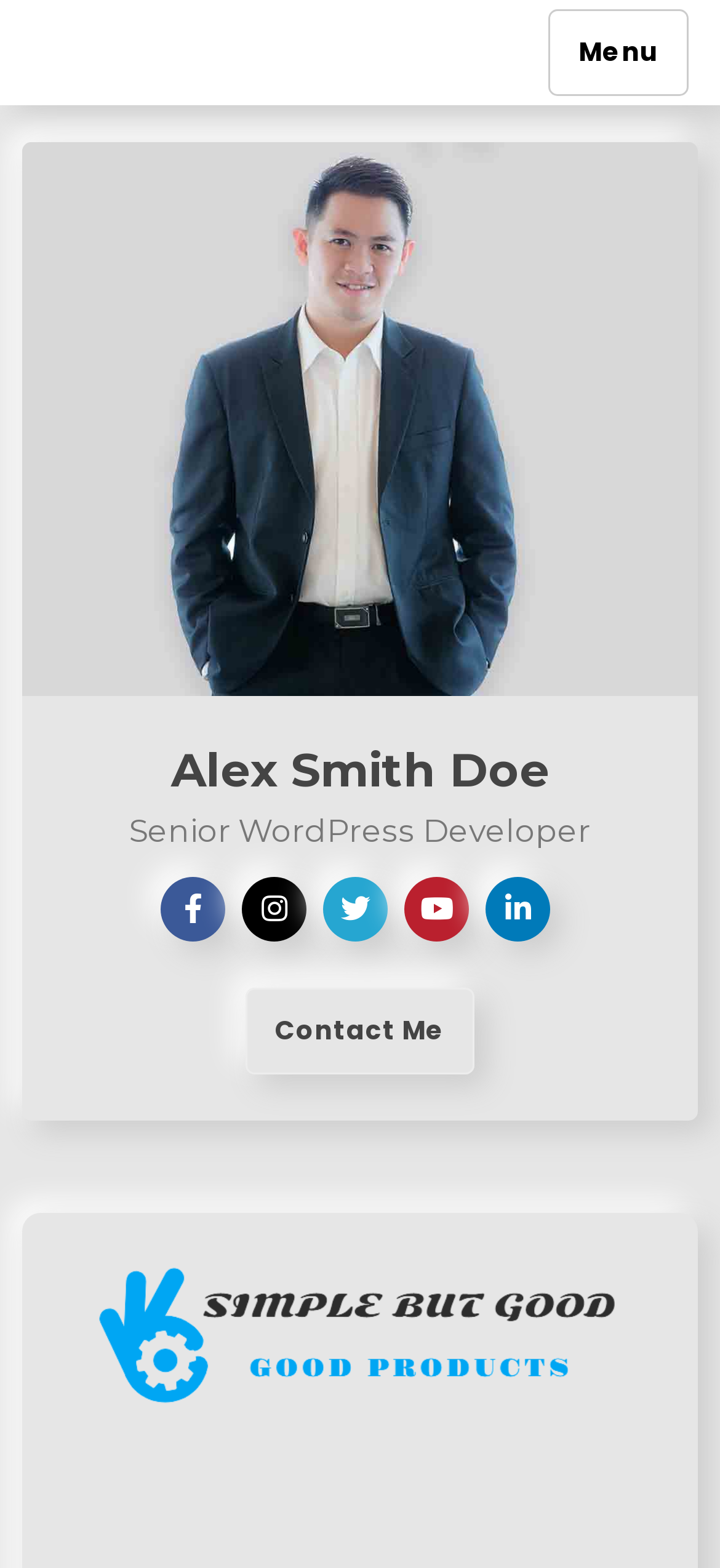Provide a single word or phrase to answer the given question: 
What is the text on the link below the profile image?

Contact Me